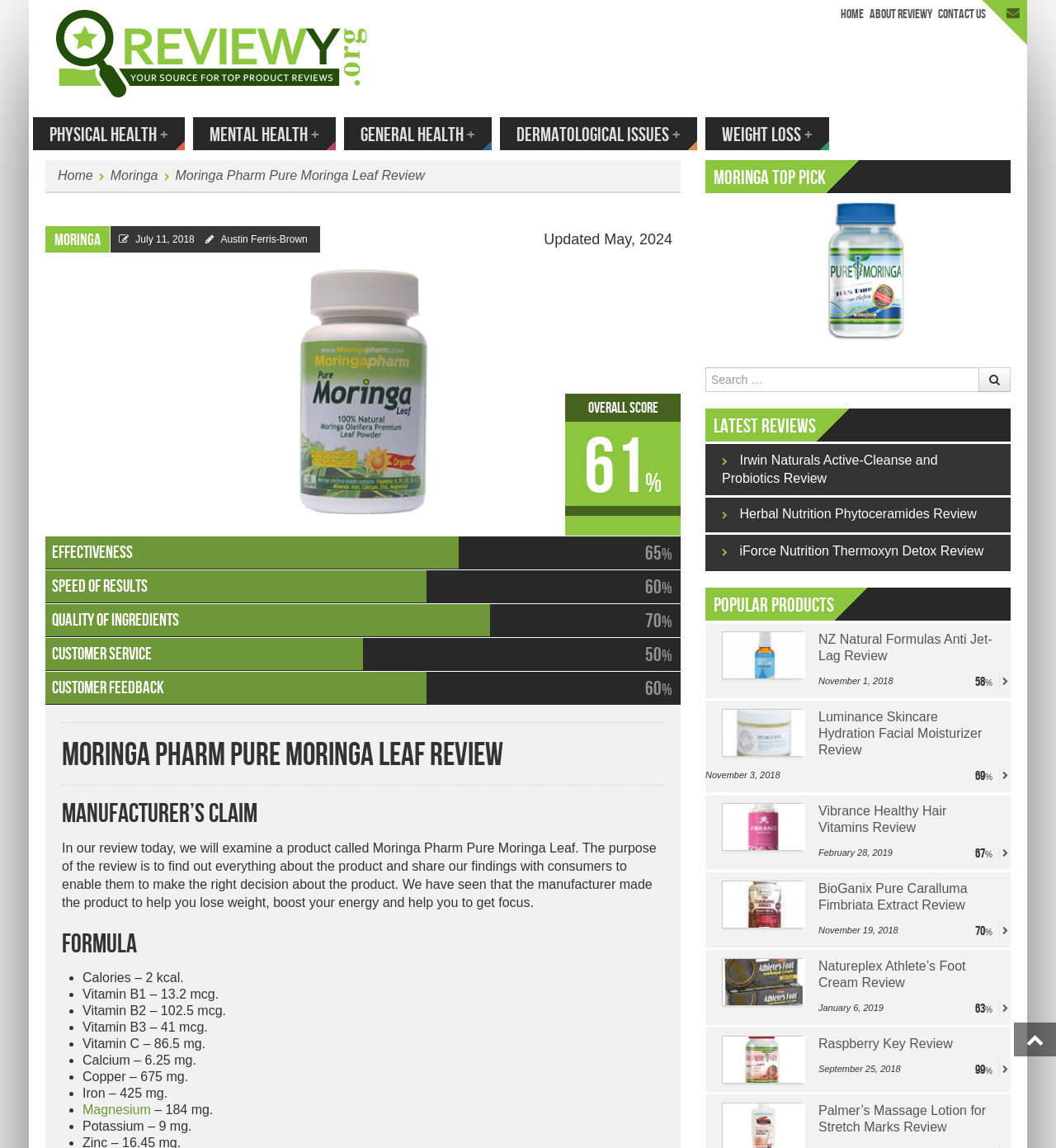Answer the following in one word or a short phrase: 
What is the overall score of the product?

61